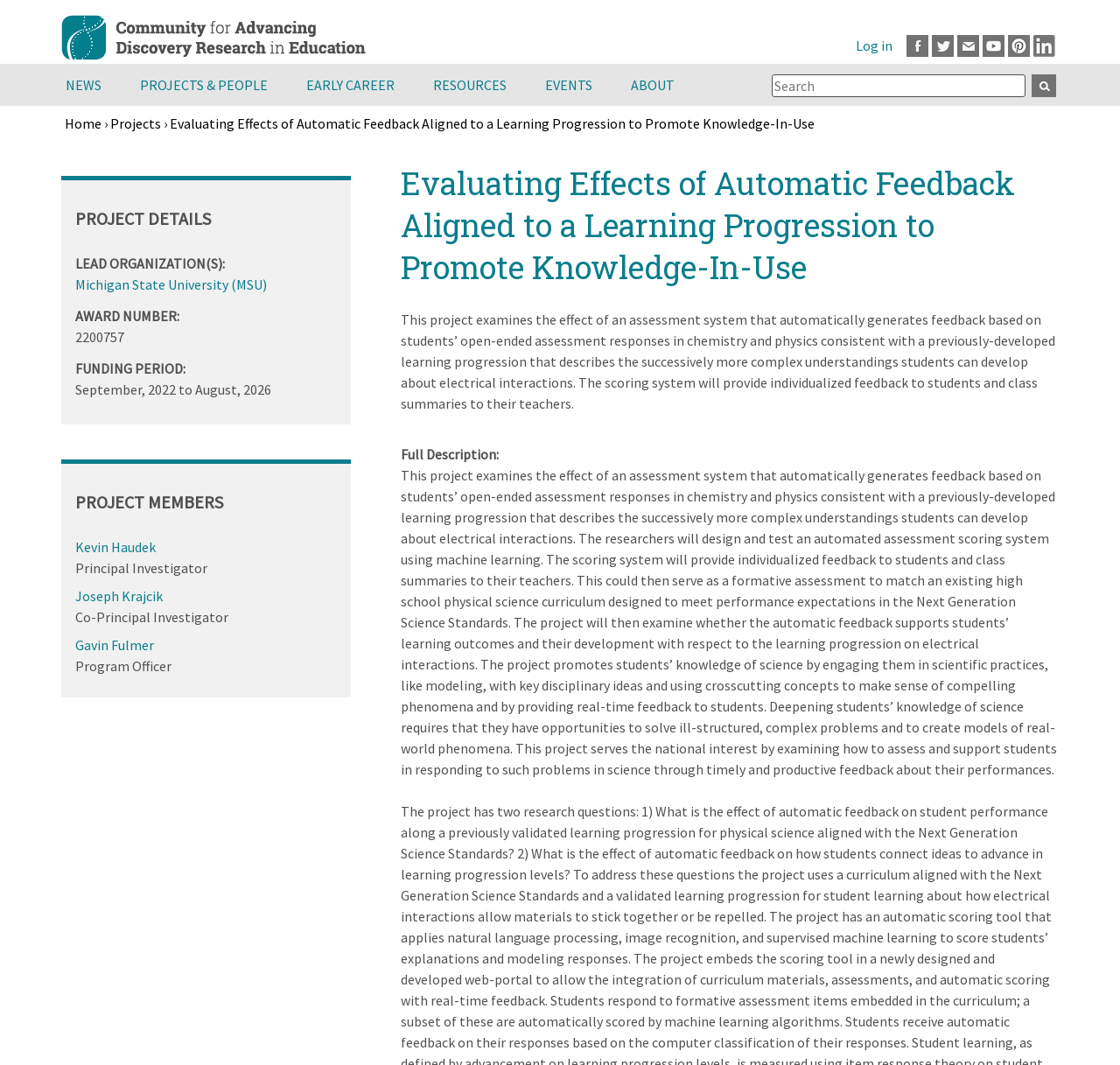Please identify the bounding box coordinates of the element's region that needs to be clicked to fulfill the following instruction: "Contact Kevin Haudek". The bounding box coordinates should consist of four float numbers between 0 and 1, i.e., [left, top, right, bottom].

[0.067, 0.505, 0.139, 0.521]